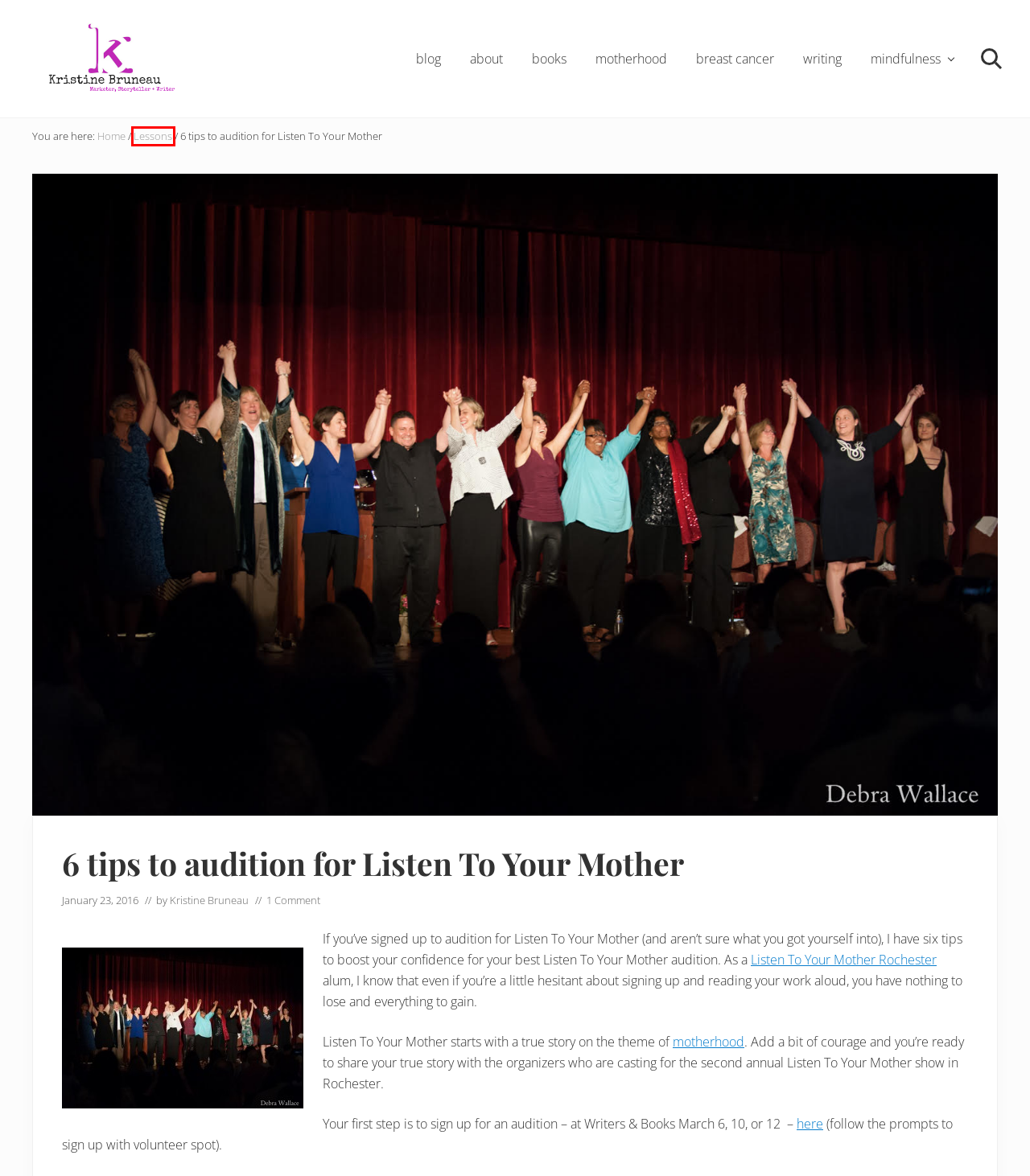Examine the screenshot of a webpage with a red bounding box around a specific UI element. Identify which webpage description best matches the new webpage that appears after clicking the element in the red bounding box. Here are the candidates:
A. Writing – Kristine Bruneau
B. About Kristine Bruneau – writer, mother, storyteller
C. elements of mindfulness blog
D. mindfulness - Kristine Bruneau
E. Lessons Archives - Kristine Bruneau
F. kristine bruneau - Kristine Bruneau
G. Breast cancer - Kristine Bruneau
H. Mommy Musings: Lessons on Motherhood, Love and Life

E